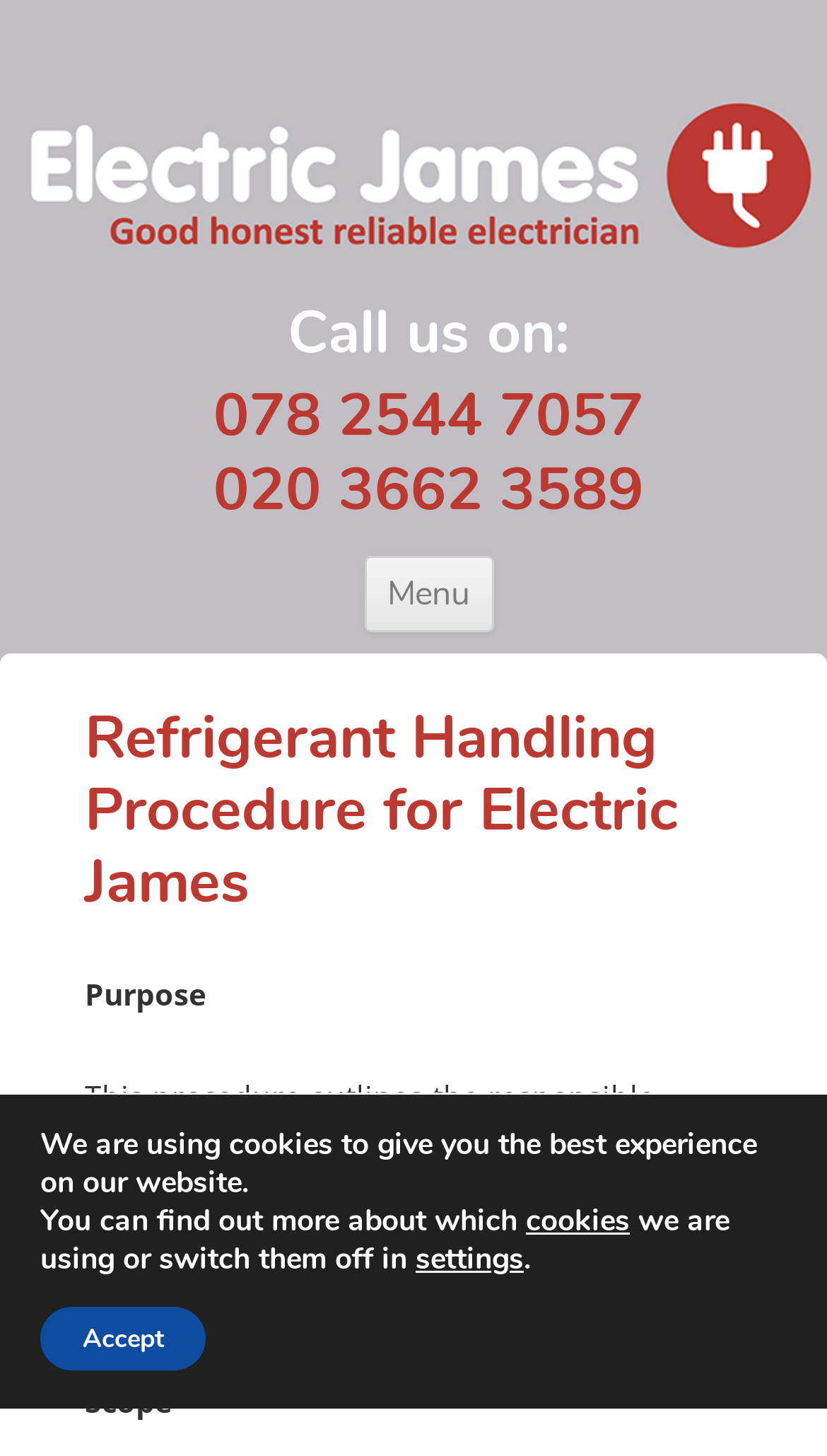What is the purpose of this procedure?
Please give a detailed answer to the question using the information shown in the image.

I found the purpose by reading the static text element with the heading 'Purpose' and then reading the text below it, which describes the responsible handling of refrigerants, particularly F-Gases, in compliance with UK regulations, to minimise environmental impact and ensure personal safety.